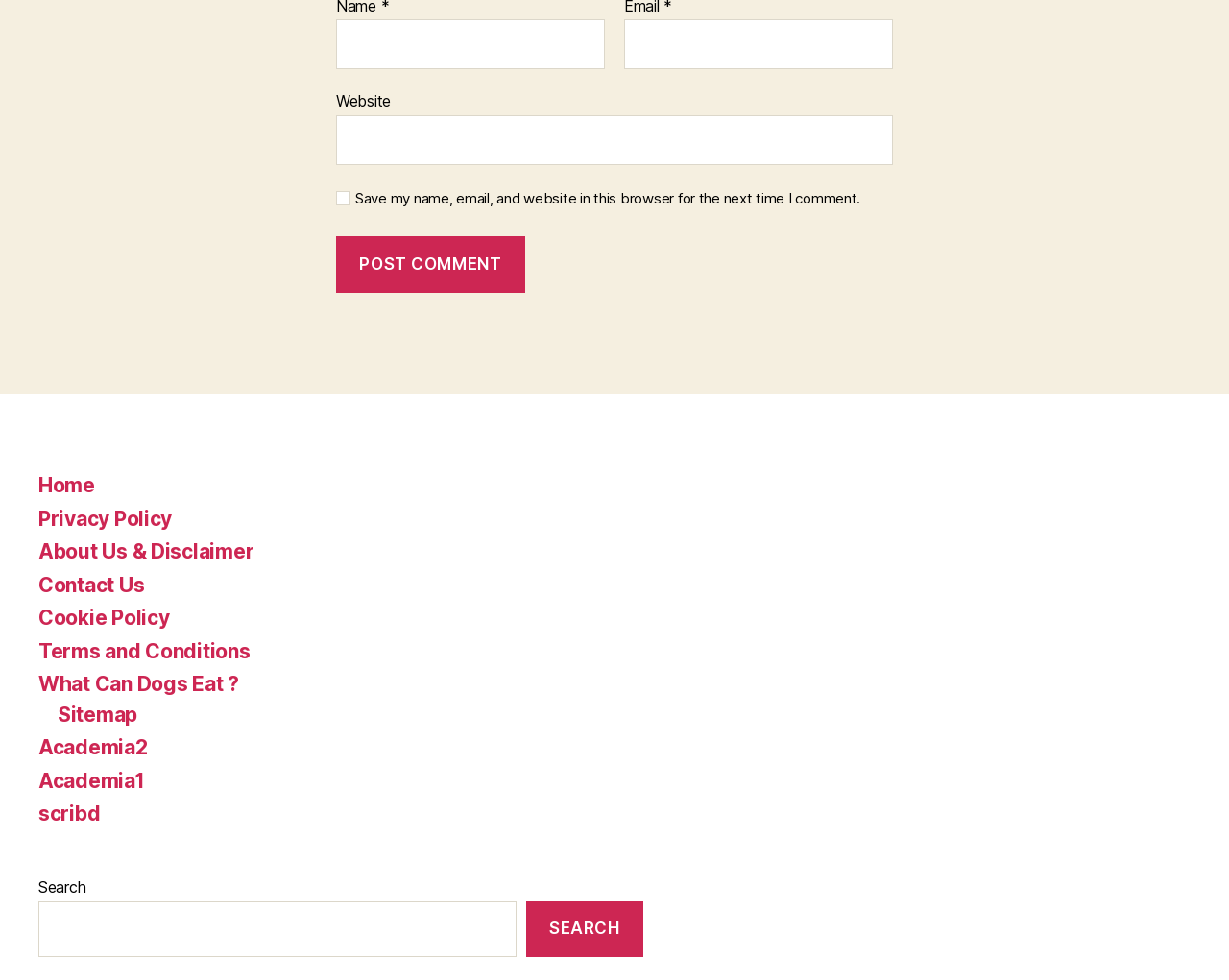Determine the bounding box coordinates of the region I should click to achieve the following instruction: "Read about the comprehensive coverage at an affordable cost". Ensure the bounding box coordinates are four float numbers between 0 and 1, i.e., [left, top, right, bottom].

None